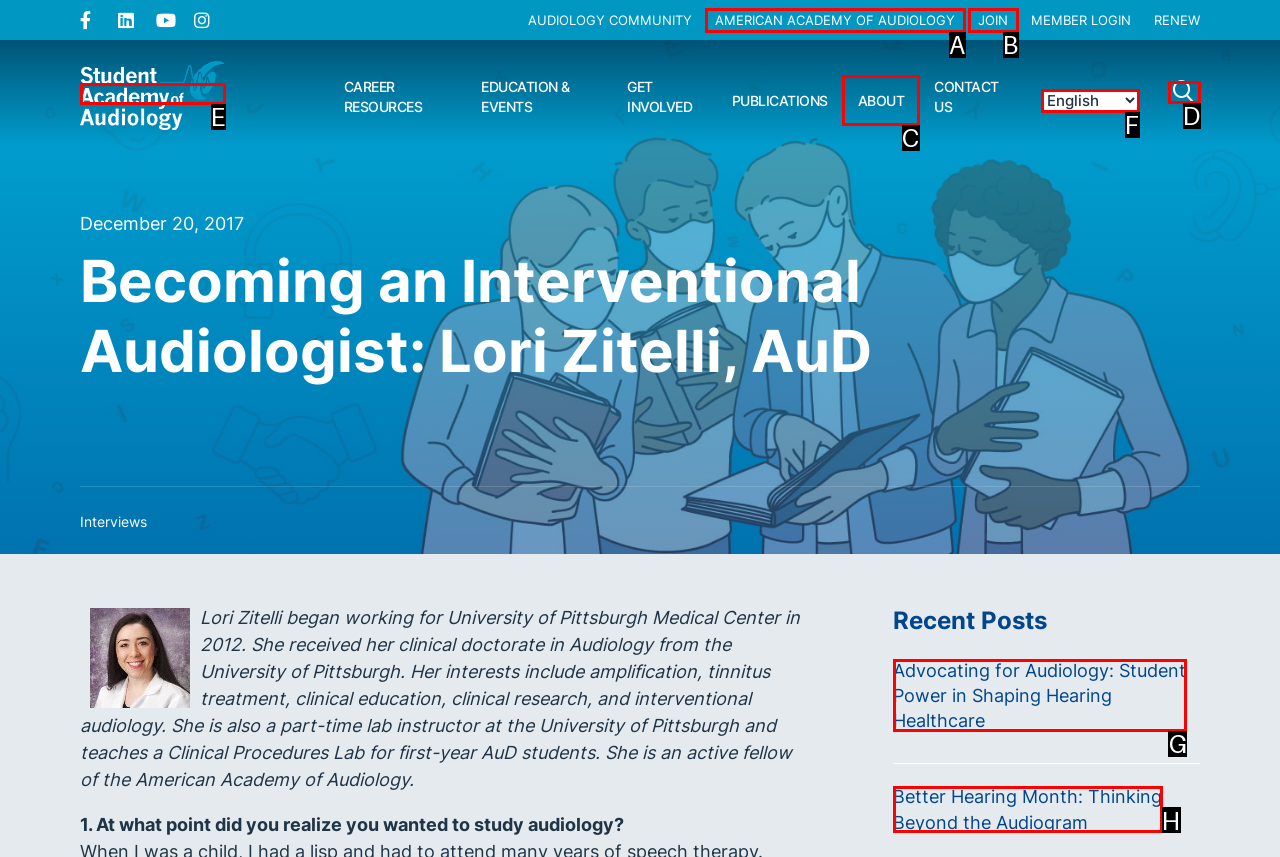From the given choices, which option should you click to complete this task: Learn more about PCR instruments? Answer with the letter of the correct option.

None